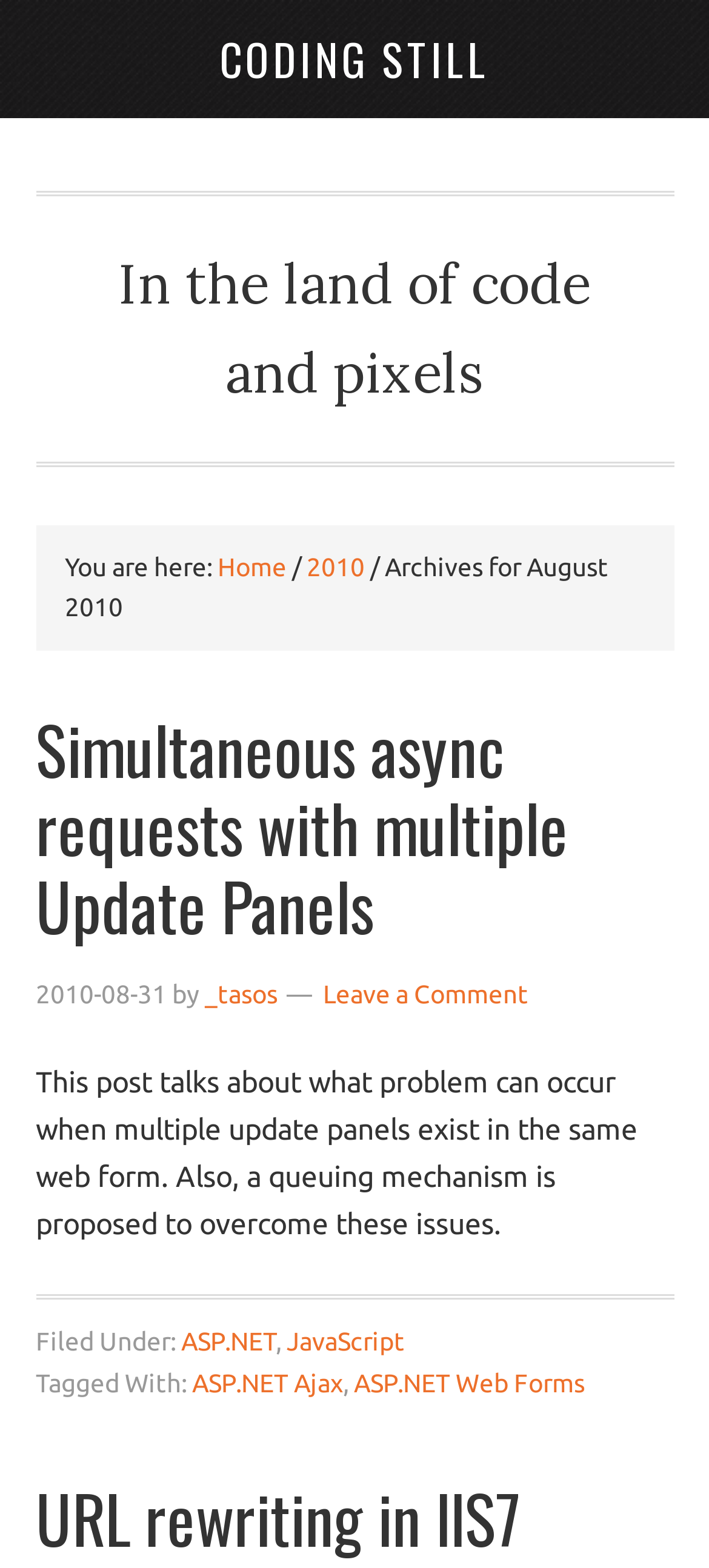Find the coordinates for the bounding box of the element with this description: "URL rewriting in IIS7".

[0.05, 0.936, 0.735, 0.998]